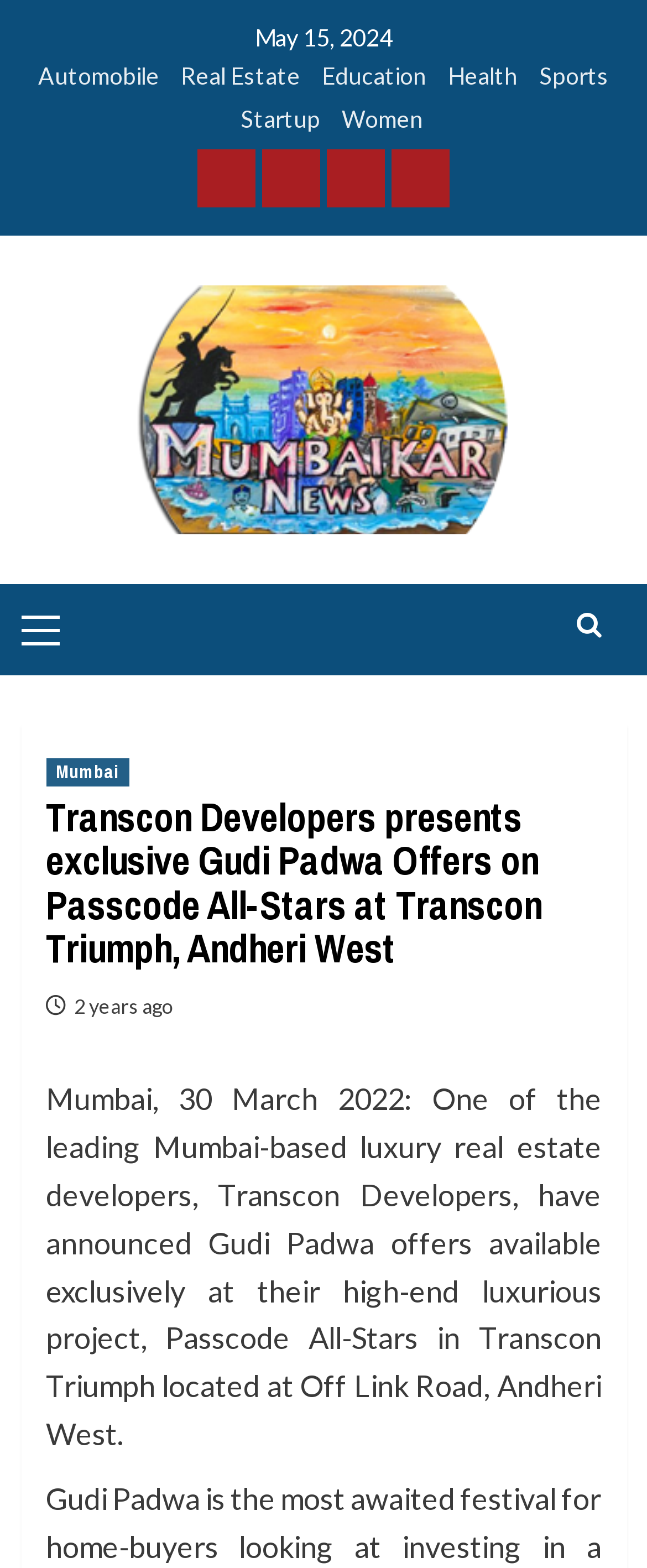Bounding box coordinates are specified in the format (top-left x, top-left y, bottom-right x, bottom-right y). All values are floating point numbers bounded between 0 and 1. Please provide the bounding box coordinate of the region this sentence describes: alt="Mumbaikar News"

[0.21, 0.182, 0.79, 0.341]